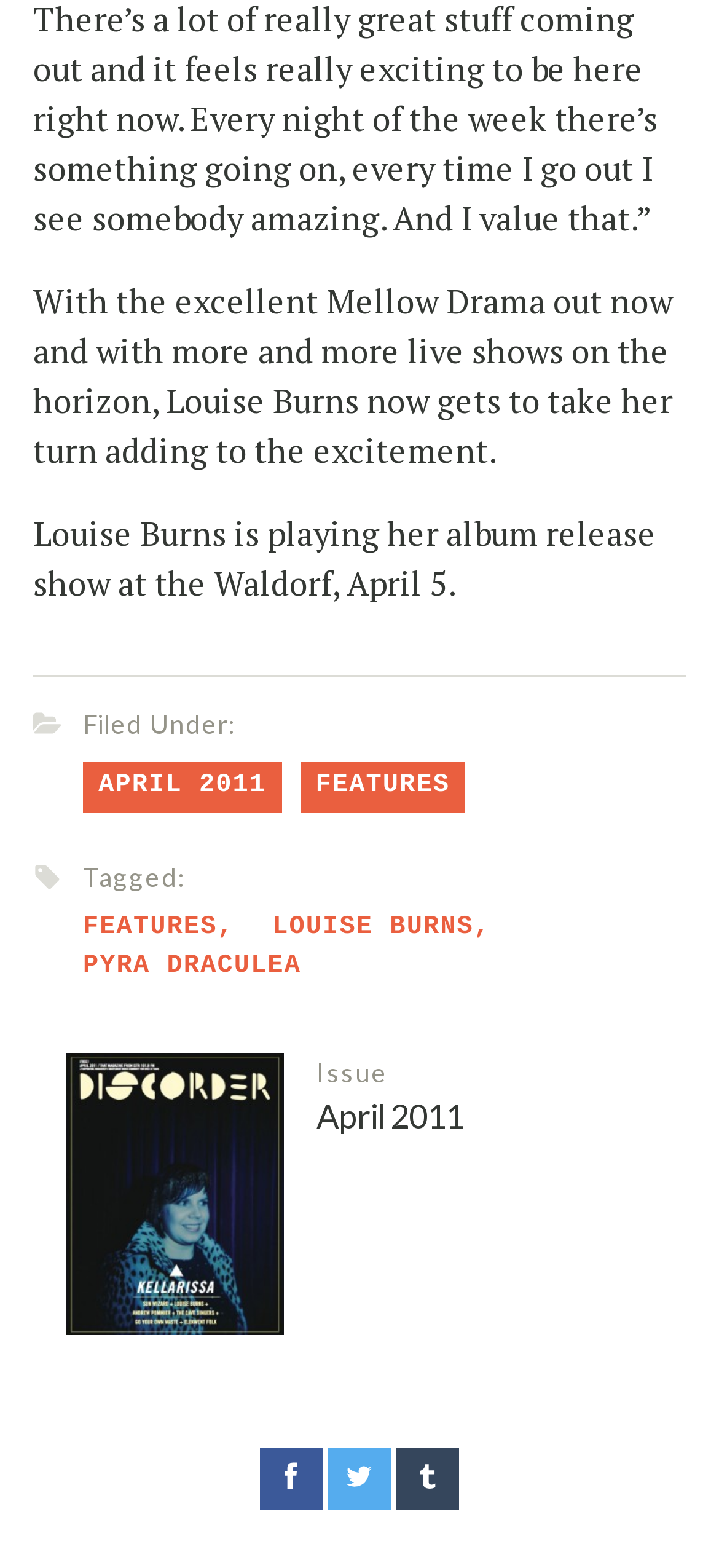Using the element description Features, predict the bounding box coordinates for the UI element. Provide the coordinates in (top-left x, top-left y, bottom-right x, bottom-right y) format with values ranging from 0 to 1.

[0.417, 0.485, 0.647, 0.518]